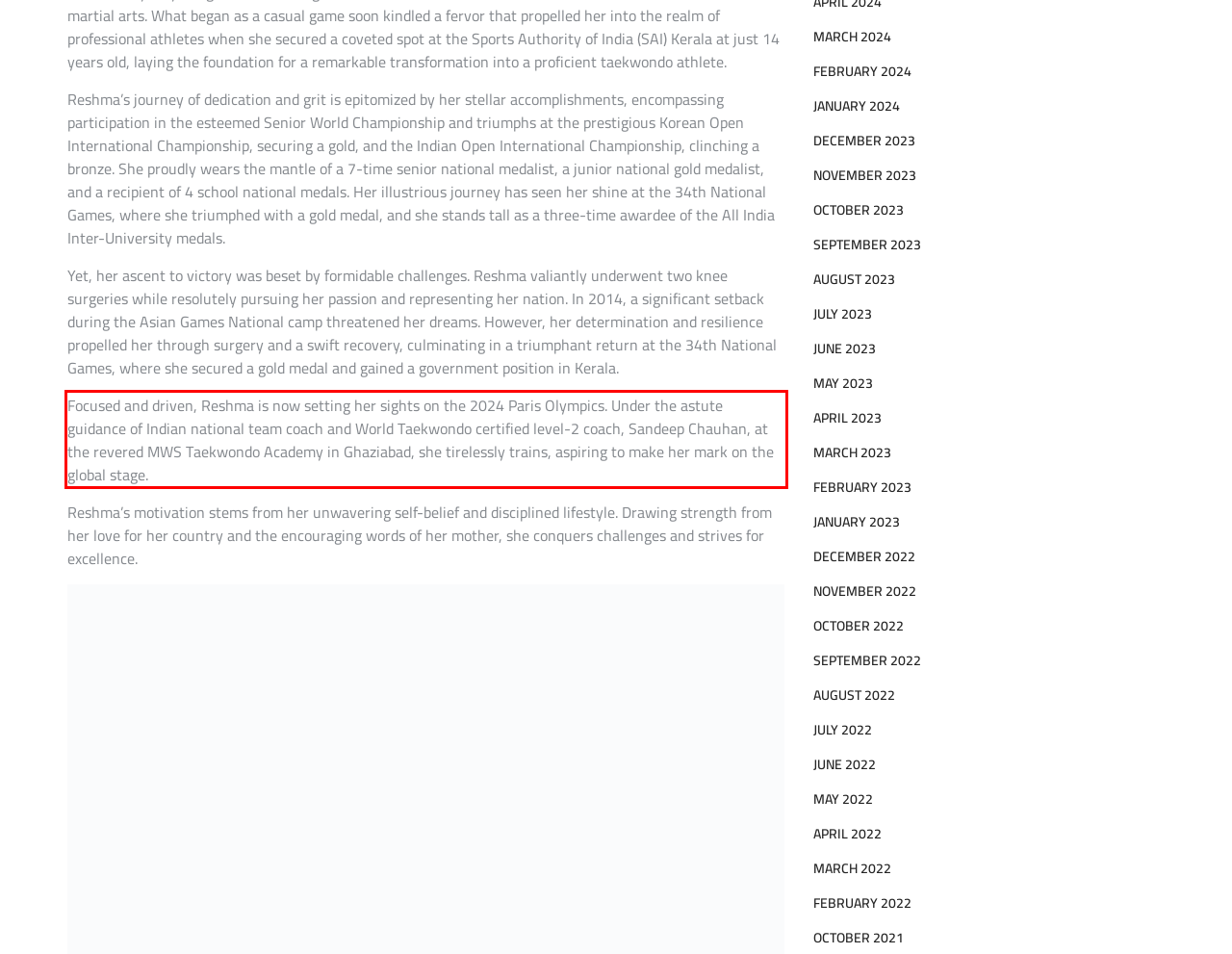Please perform OCR on the text within the red rectangle in the webpage screenshot and return the text content.

Focused and driven, Reshma is now setting her sights on the 2024 Paris Olympics. Under the astute guidance of Indian national team coach and World Taekwondo certified level-2 coach, Sandeep Chauhan, at the revered MWS Taekwondo Academy in Ghaziabad, she tirelessly trains, aspiring to make her mark on the global stage.